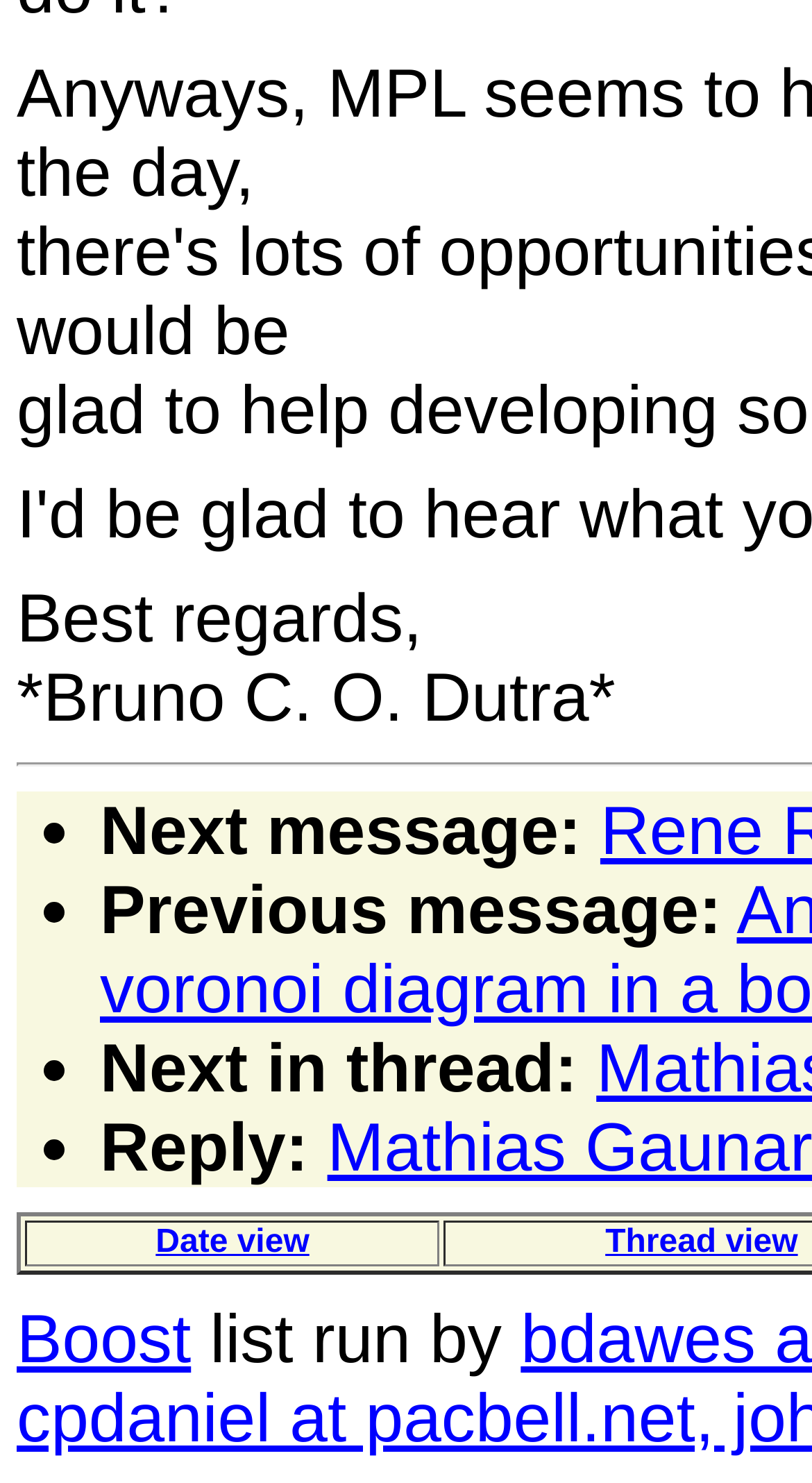Refer to the image and provide a thorough answer to this question:
What are the available view options?

The available view options are 'Date view' and 'Thread view' which are mentioned as links in the column header element with the bounding box coordinates [0.031, 0.823, 0.542, 0.854].